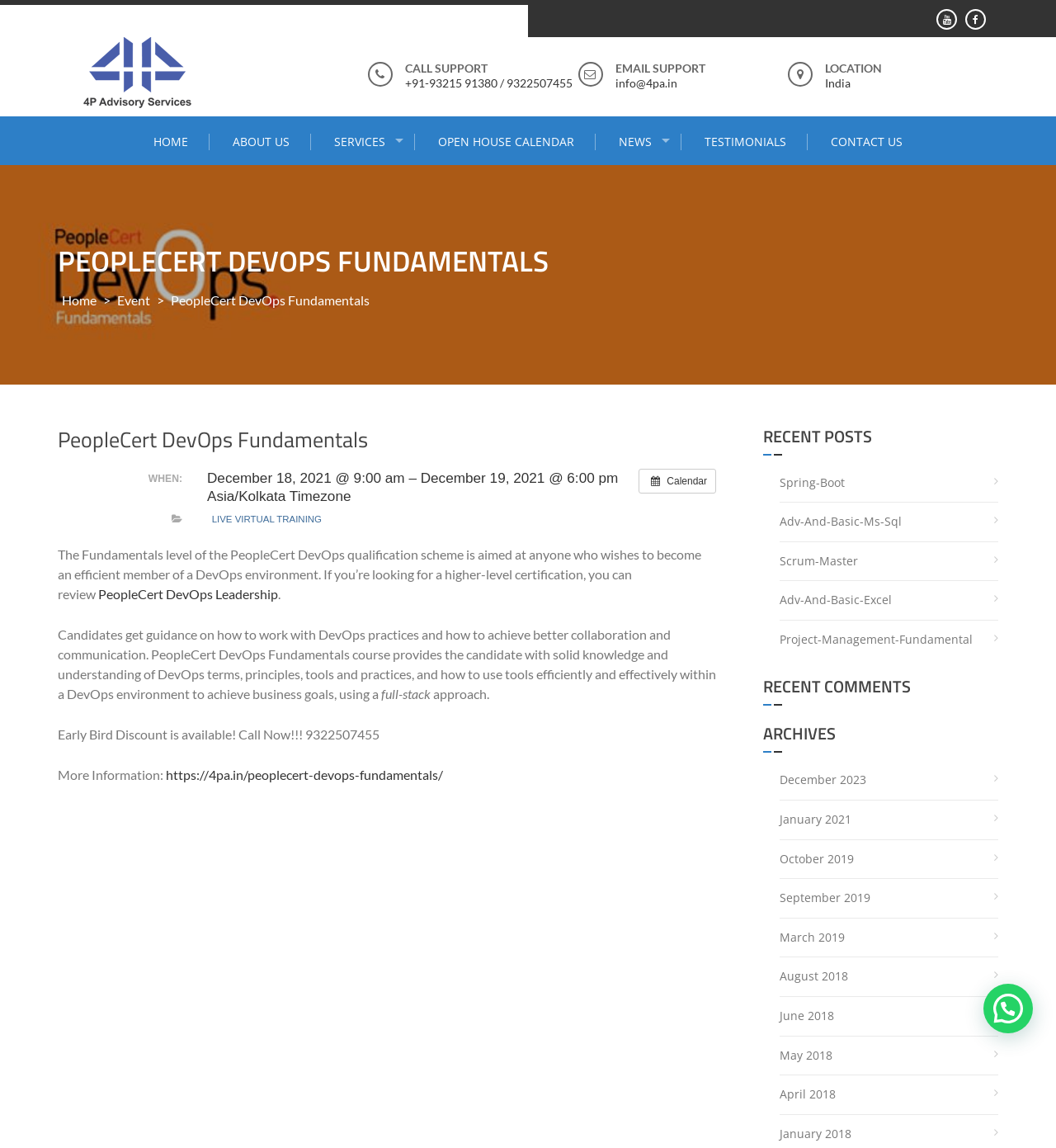Locate the bounding box coordinates of the clickable element to fulfill the following instruction: "Call the support number". Provide the coordinates as four float numbers between 0 and 1 in the format [left, top, right, bottom].

[0.384, 0.066, 0.542, 0.078]